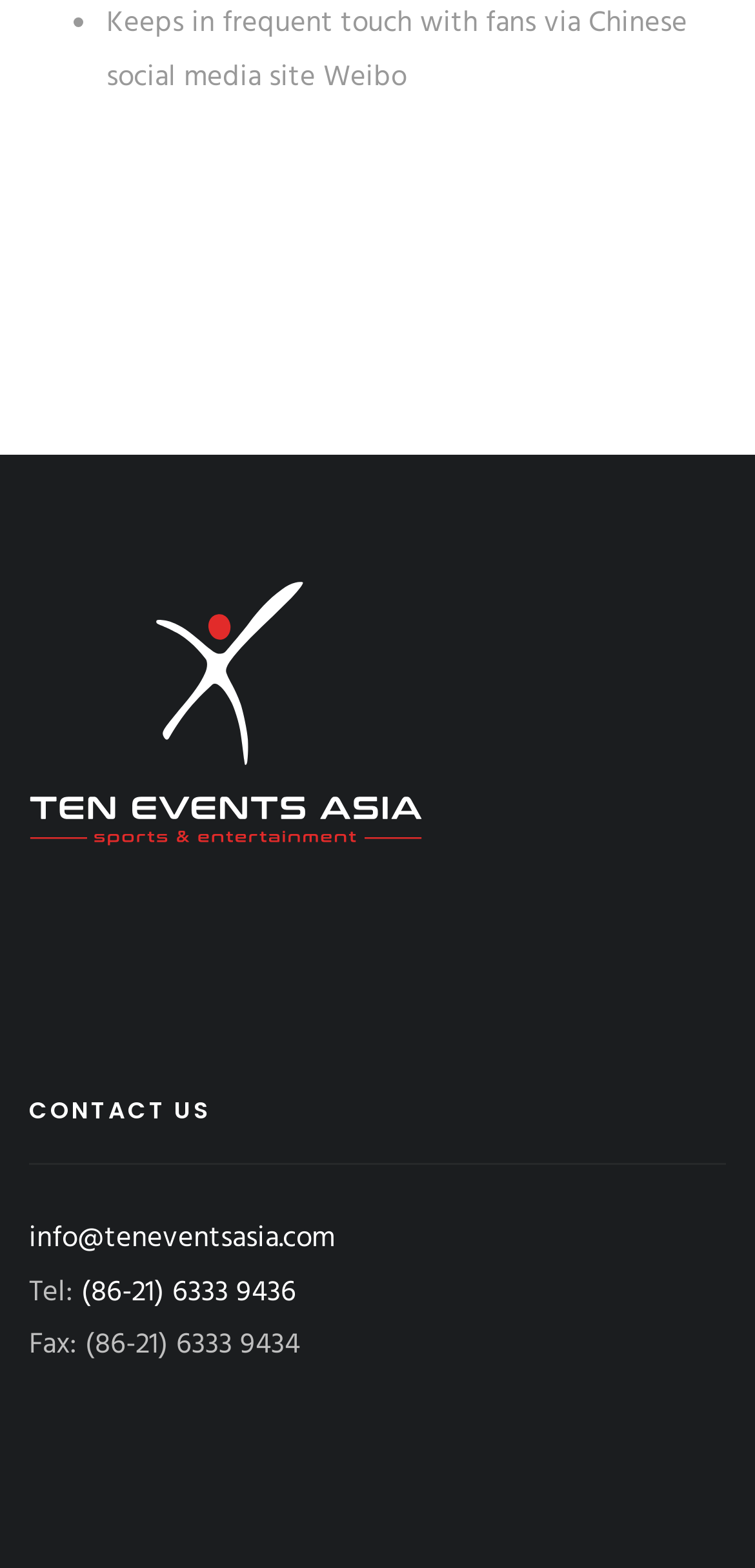Provide a short answer using a single word or phrase for the following question: 
What is the name of the organization?

Ten Events Asia